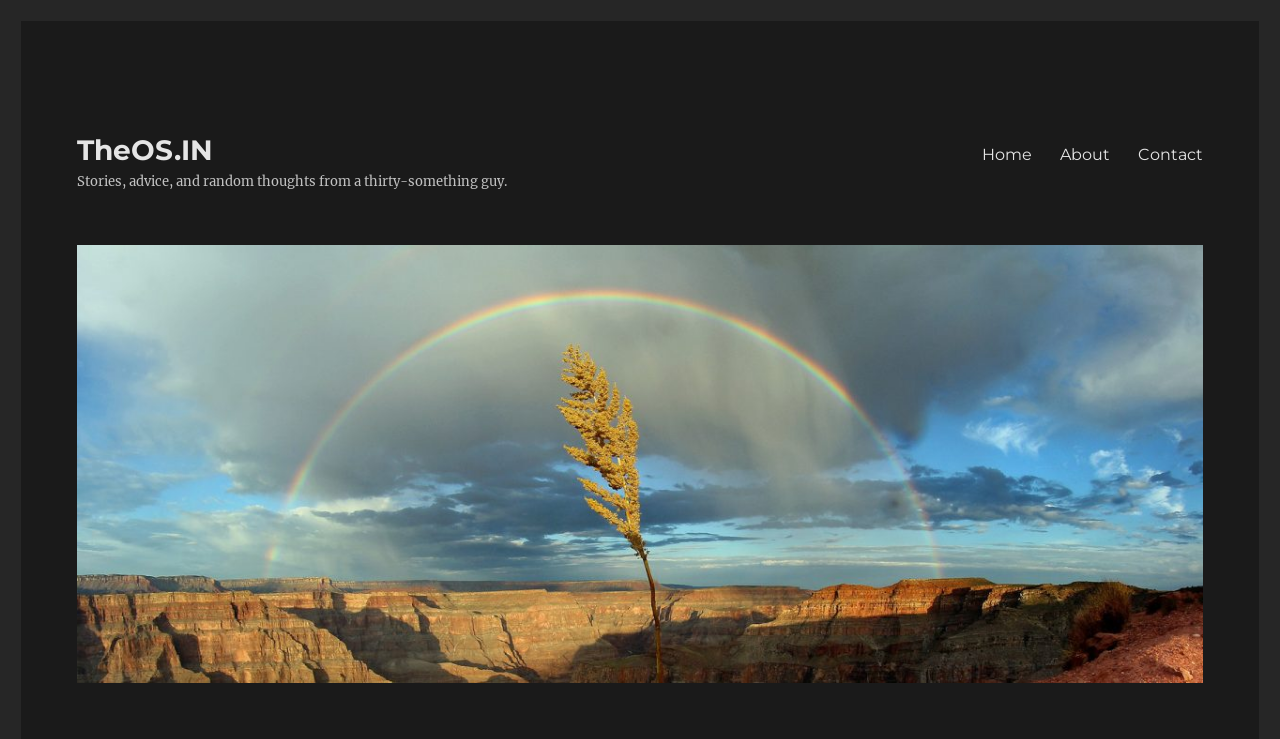Describe every aspect of the webpage in a detailed manner.

The webpage is titled "remnants – TheOS.IN" and features a brief description "Stories, advice, and random thoughts from a thirty-something guy." at the top-left corner. 

On the top-right corner, there is a primary navigation menu with three links: "Home", "About", and "Contact", aligned horizontally. 

Below the description, there is a large link and an image, both with the text "TheOS.IN", taking up most of the page's width and height. The image is likely a logo or a banner. 

There is also a smaller link with the text "TheOS.IN" at the top-left corner, which may be a site title or a logo.